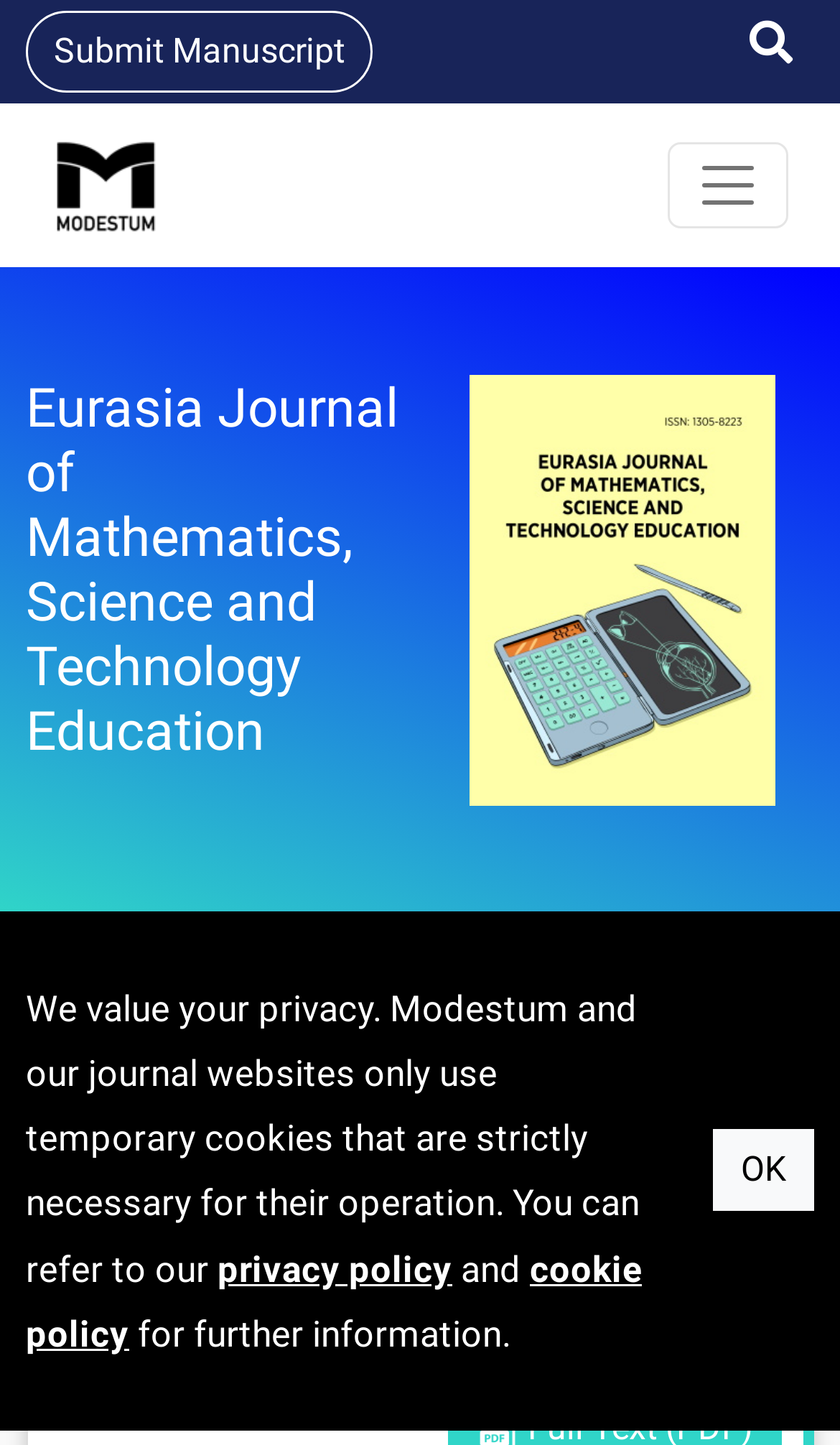How many images are there on the webpage?
Answer the question in as much detail as possible.

I counted the number of image elements and found two images on the webpage, one of which is located near the journal title and the other is located near the navigation links.